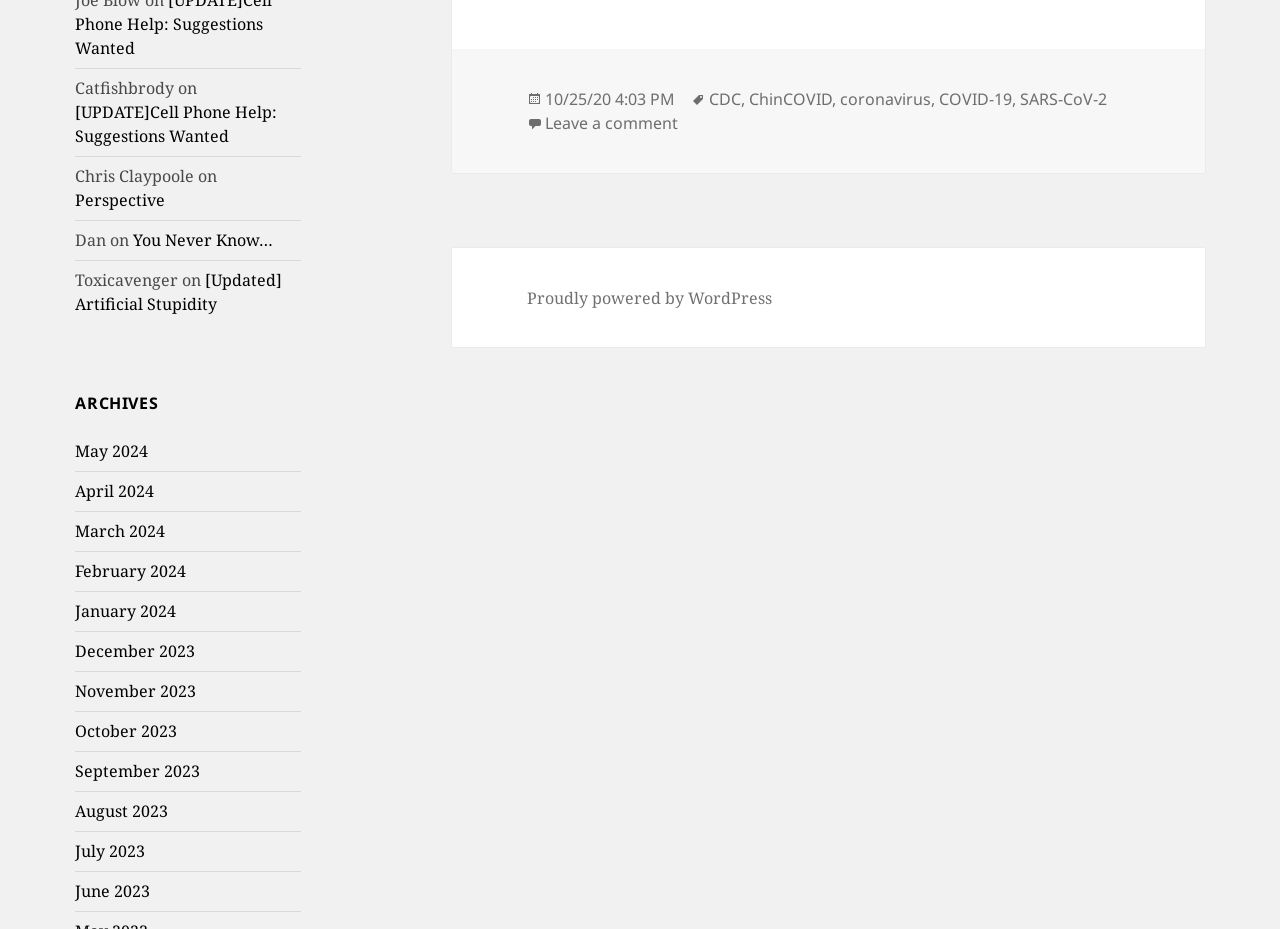Please identify the coordinates of the bounding box that should be clicked to fulfill this instruction: "Click on the link to read the post 'You Never Know…'".

[0.104, 0.247, 0.214, 0.27]